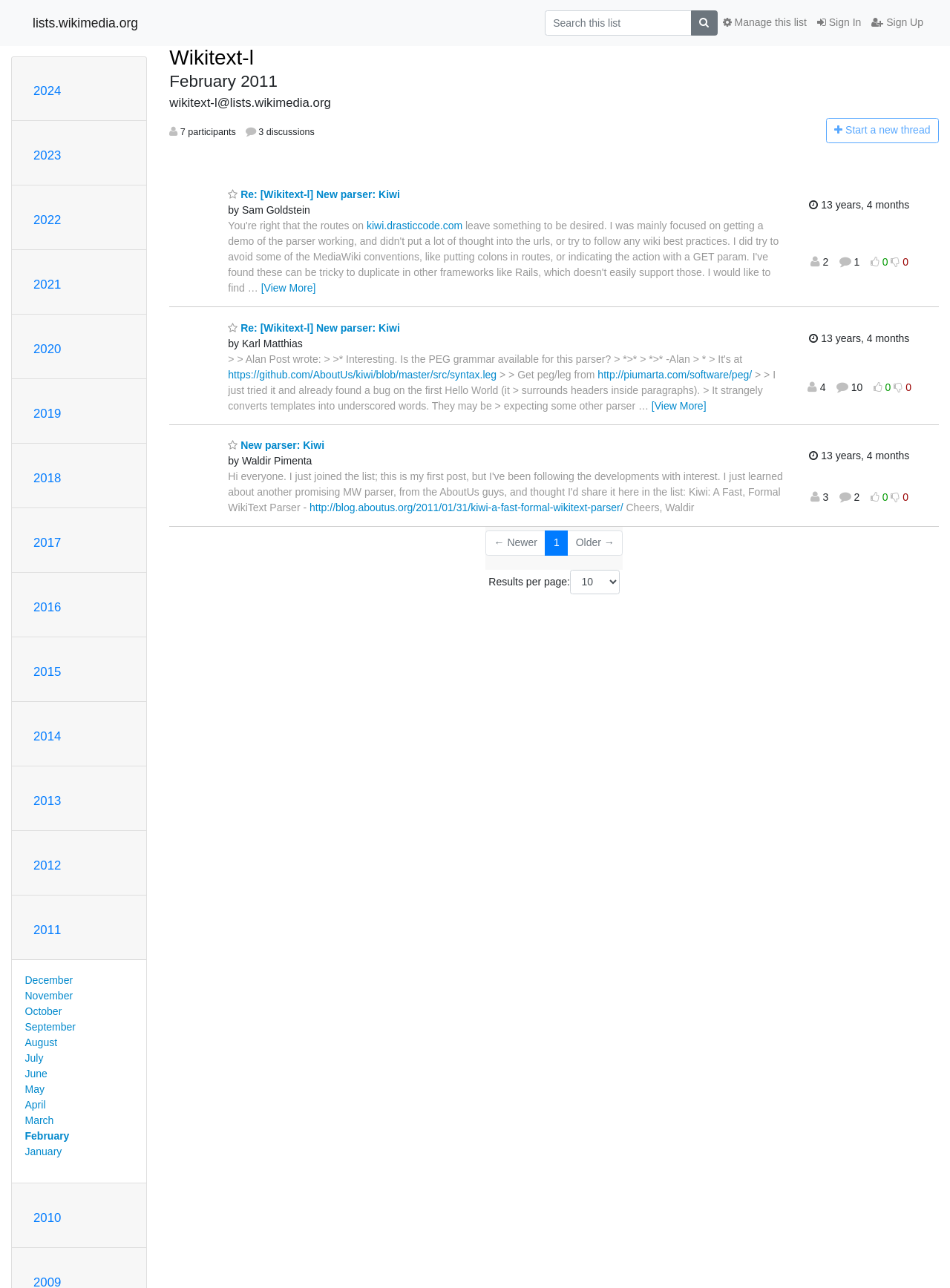For the given element description Start a nNew thread, determine the bounding box coordinates of the UI element. The coordinates should follow the format (top-left x, top-left y, bottom-right x, bottom-right y) and be within the range of 0 to 1.

[0.869, 0.092, 0.988, 0.111]